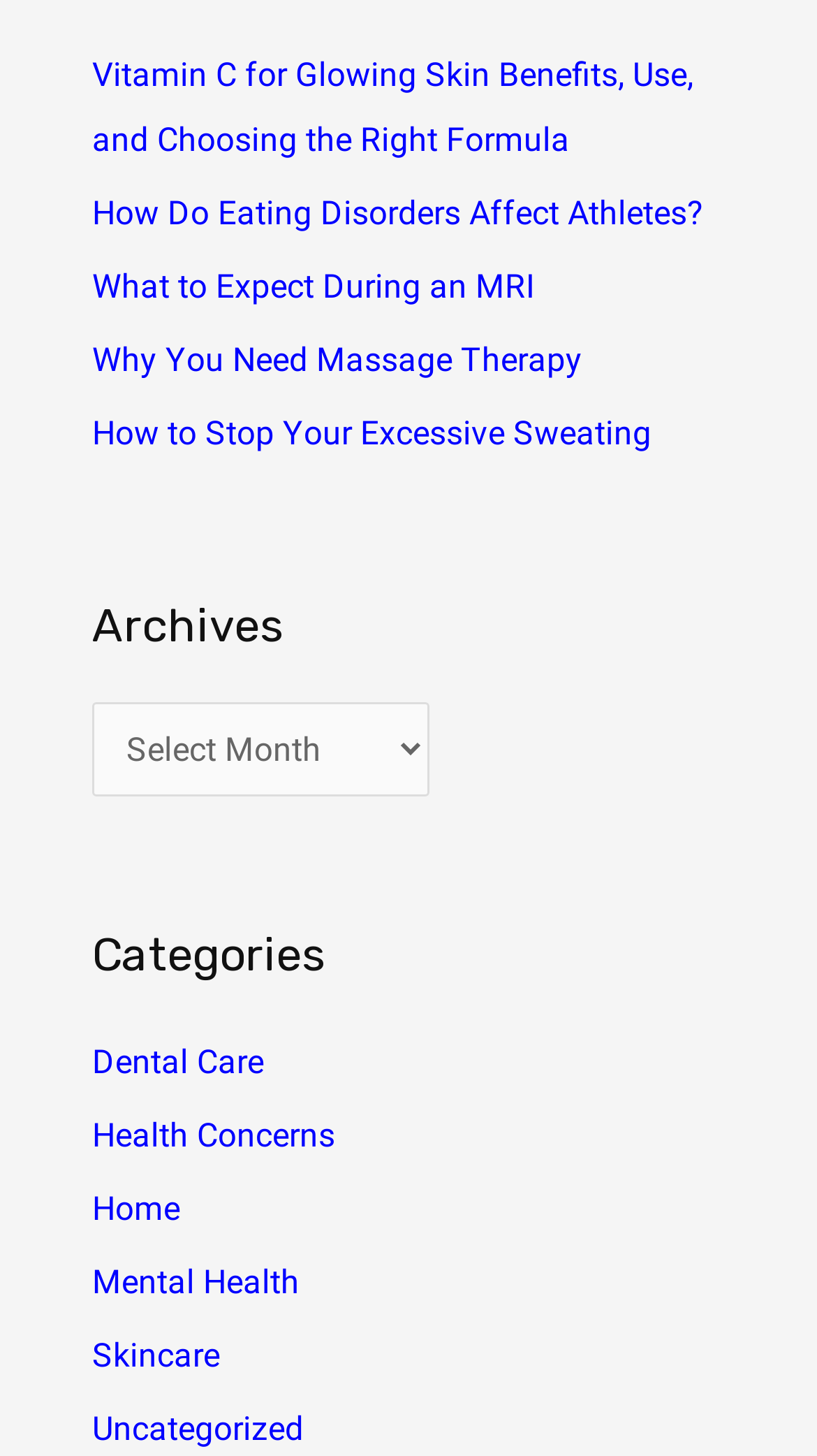Locate the bounding box coordinates of the region to be clicked to comply with the following instruction: "learn about mental health". The coordinates must be four float numbers between 0 and 1, in the form [left, top, right, bottom].

[0.112, 0.868, 0.366, 0.894]